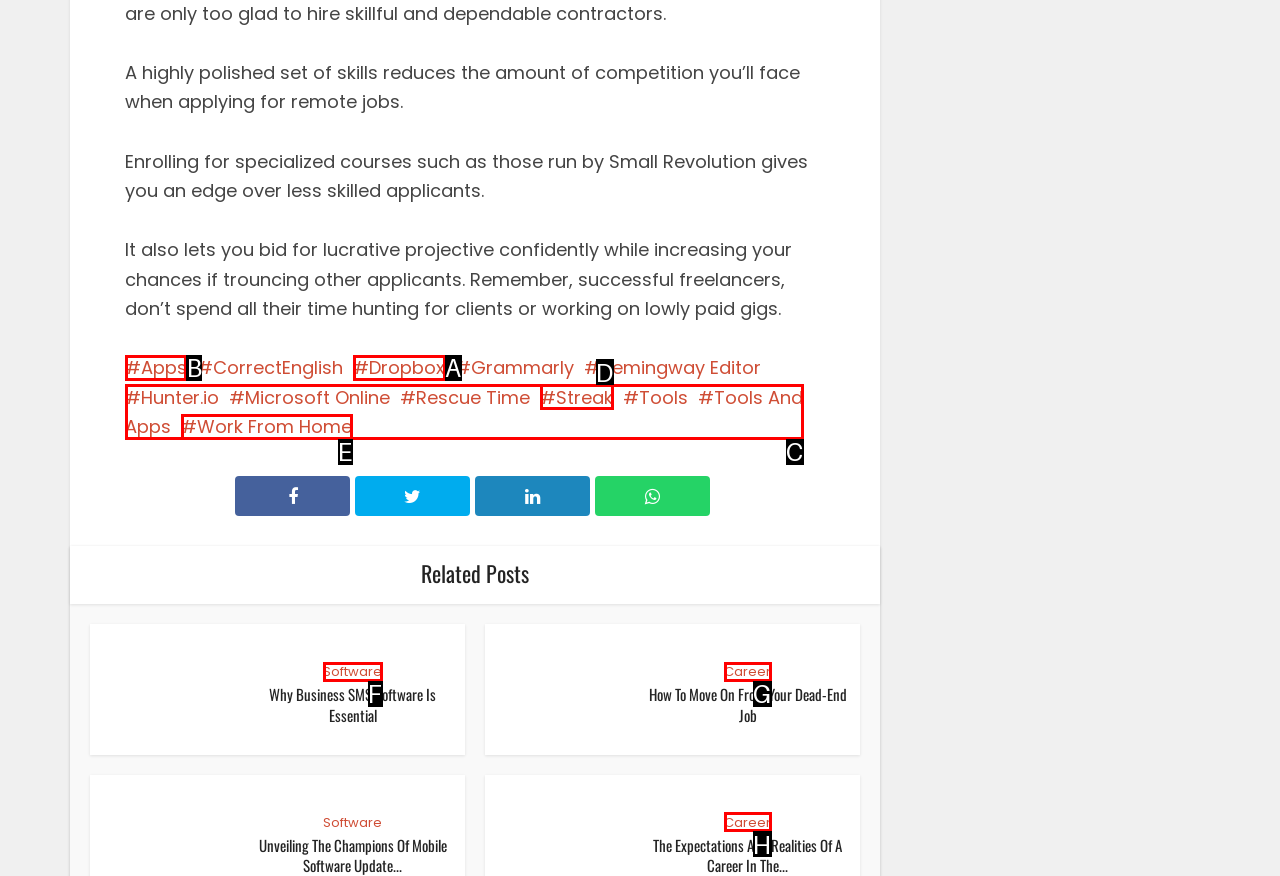Point out the HTML element I should click to achieve the following task: Click on the link to Apps Provide the letter of the selected option from the choices.

B